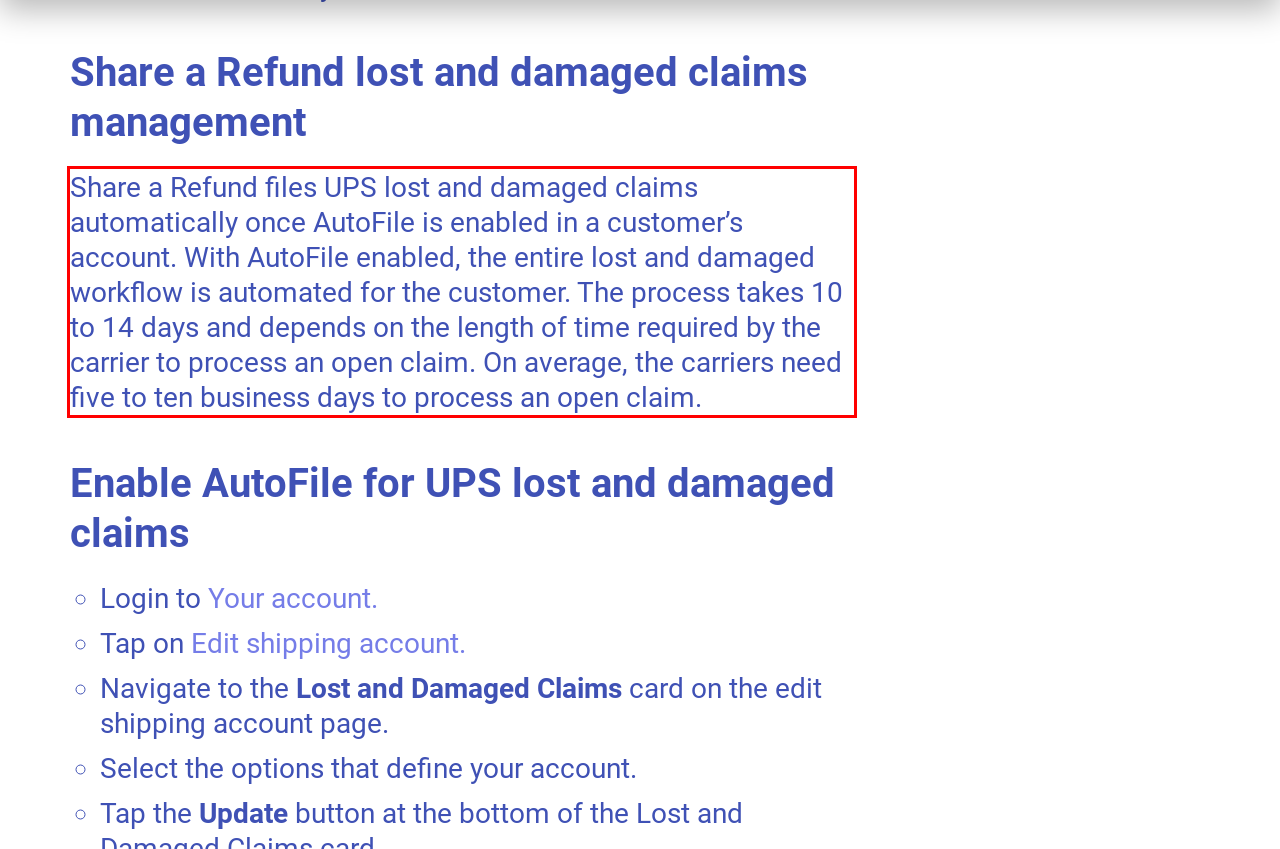Please perform OCR on the text within the red rectangle in the webpage screenshot and return the text content.

Share a Refund files UPS lost and damaged claims automatically once AutoFile is enabled in a customer’s account. With AutoFile enabled, the entire lost and damaged workflow is automated for the customer. The process takes 10 to 14 days and depends on the length of time required by the carrier to process an open claim. On average, the carriers need five to ten business days to process an open claim.